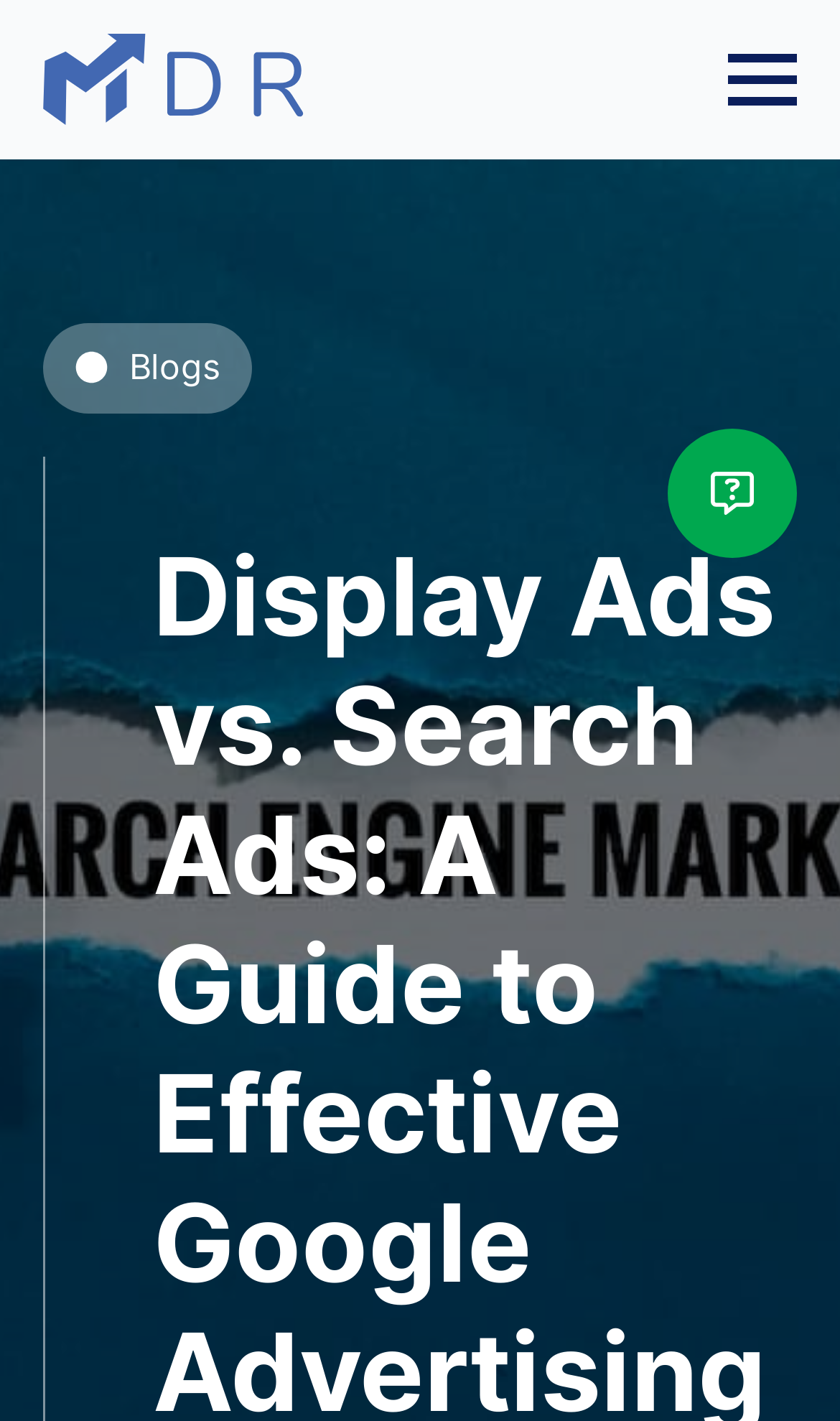What is the position of the 'Open Menu' button? Based on the image, give a response in one word or a short phrase.

Top right